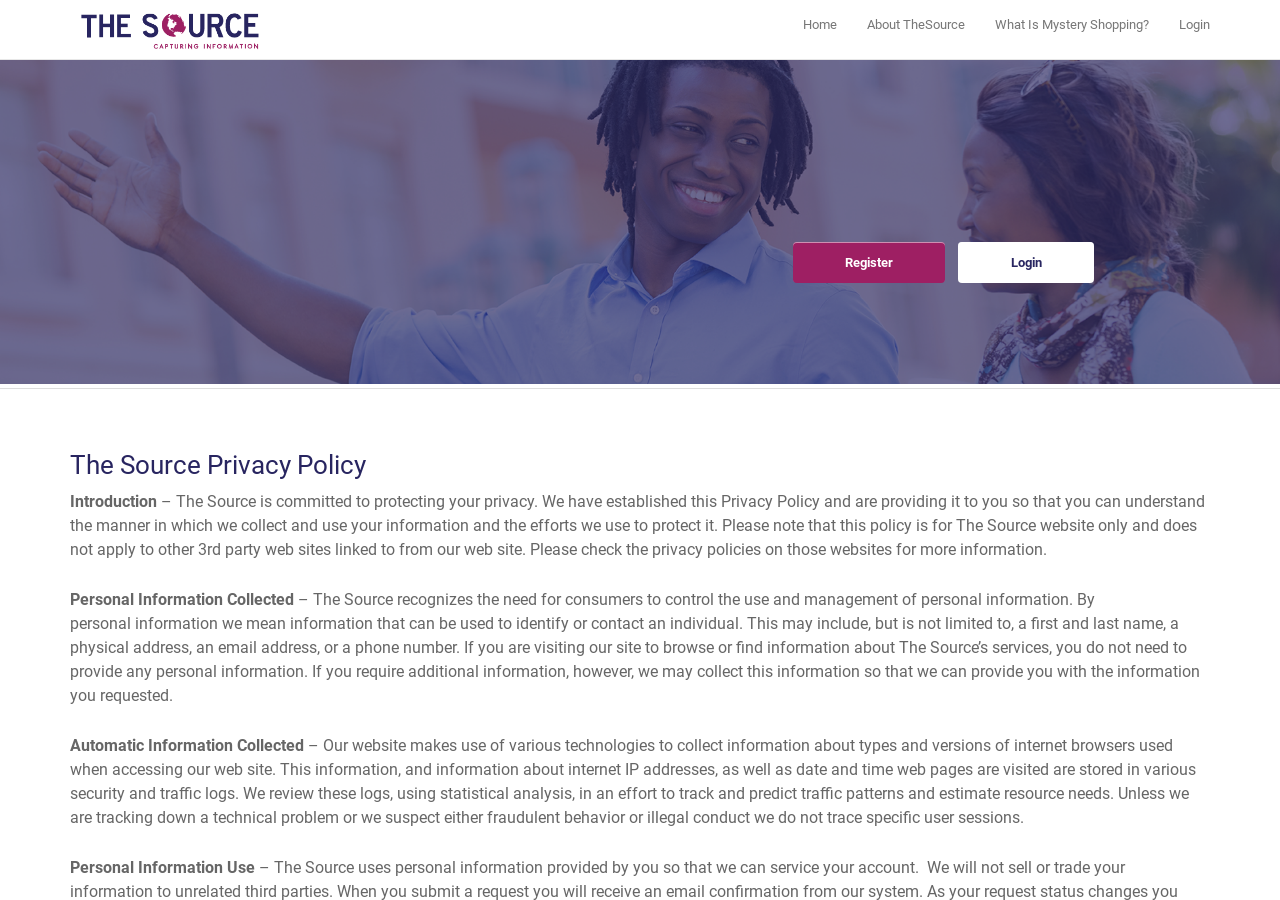Respond with a single word or phrase for the following question: 
How many navigation links are there?

4